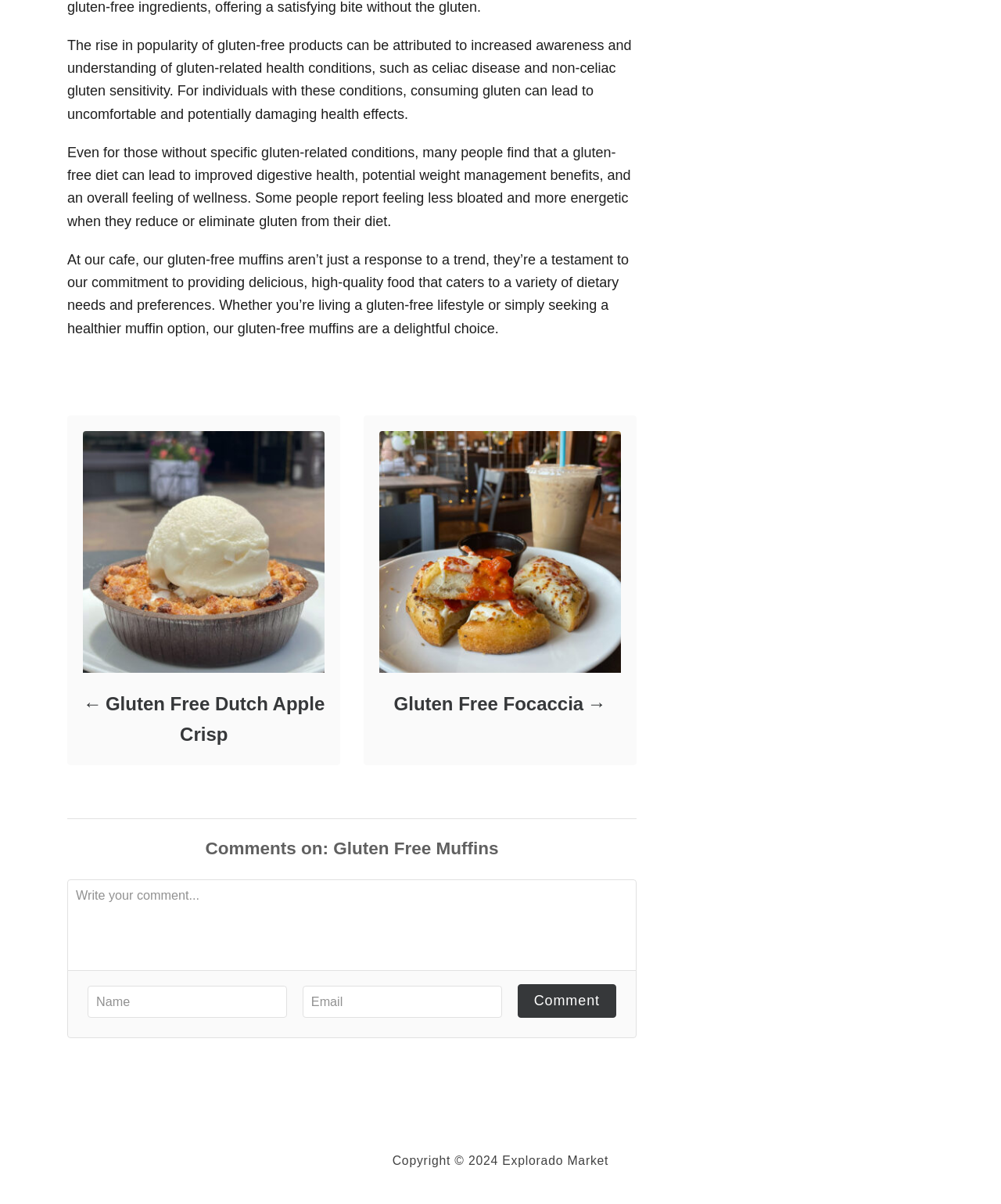What type of navigation is provided on the webpage?
Refer to the image and respond with a one-word or short-phrase answer.

Post navigation